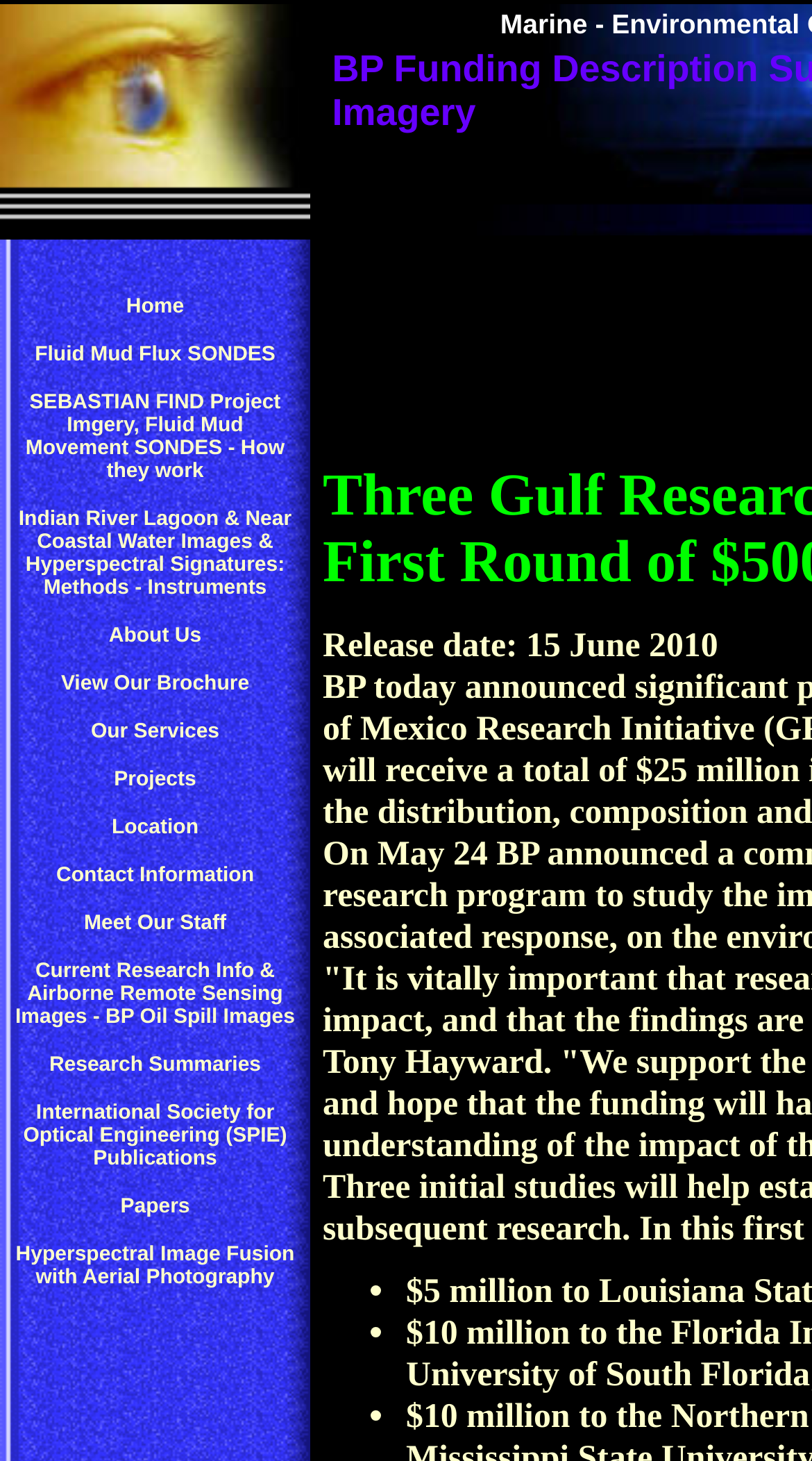Could you provide the bounding box coordinates for the portion of the screen to click to complete this instruction: "Learn about SEBASTIAN FIND Project Imgery, Fluid Mud Movement SONDES"?

[0.031, 0.261, 0.351, 0.332]